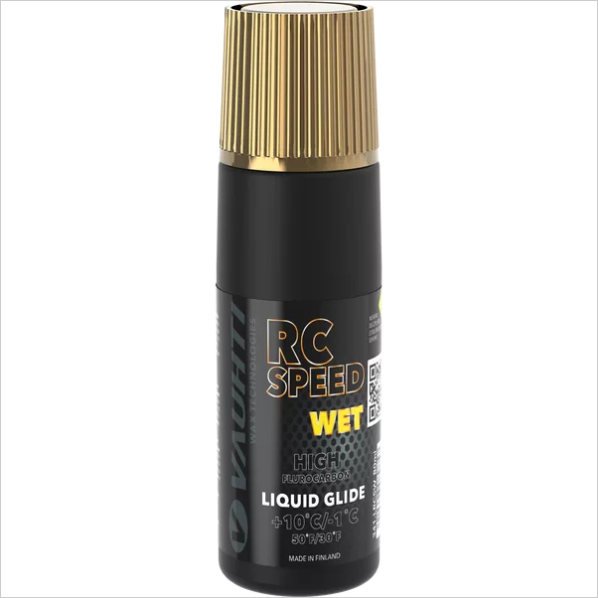Elaborate on the contents of the image in a comprehensive manner.

The image showcases the Vauhti RC Speed Wet, a high-performance liquid glide wax designed for optimal skiing experiences in wet conditions. The packaging features a sleek black body with a striking gold cap, and prominently displays the product's name, "RC SPEED WET," alongside information about its effectiveness in temperatures ranging from +10°C to -1°C (50°F to 30°F). The label also highlights that it contains high fluorocarbon content, ensuring enhanced speed and performance on the snow. Manufactured in Finland, this wax is tailored for skiers looking to maintain an excellent glide on wet and damp snow, making it an essential addition to any winter sports enthusiast's gear.